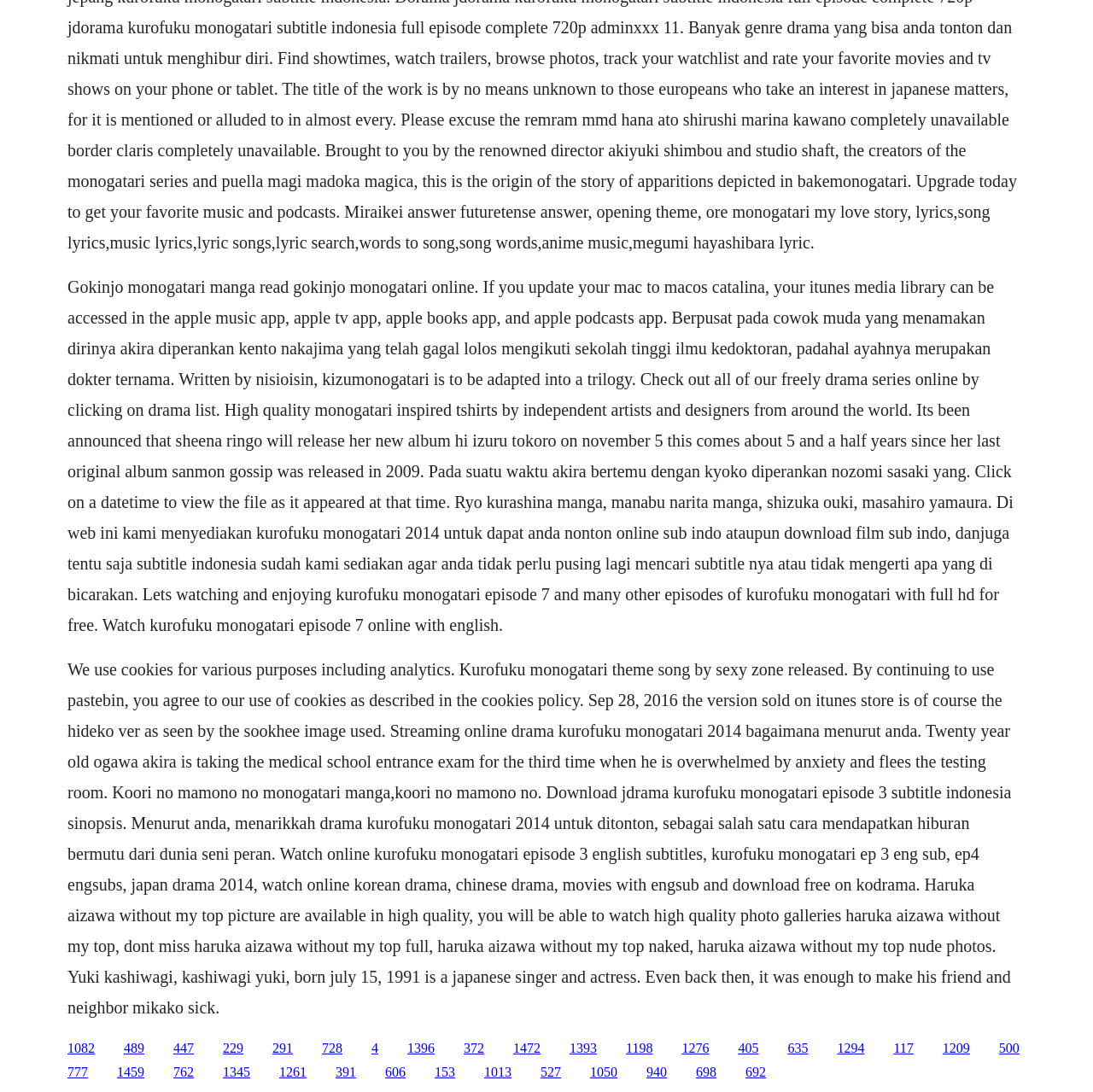What is the name of the manga mentioned?
Please interpret the details in the image and answer the question thoroughly.

The name of the manga mentioned is Gokinjo monogatari, which is found in the StaticText element with ID 124.